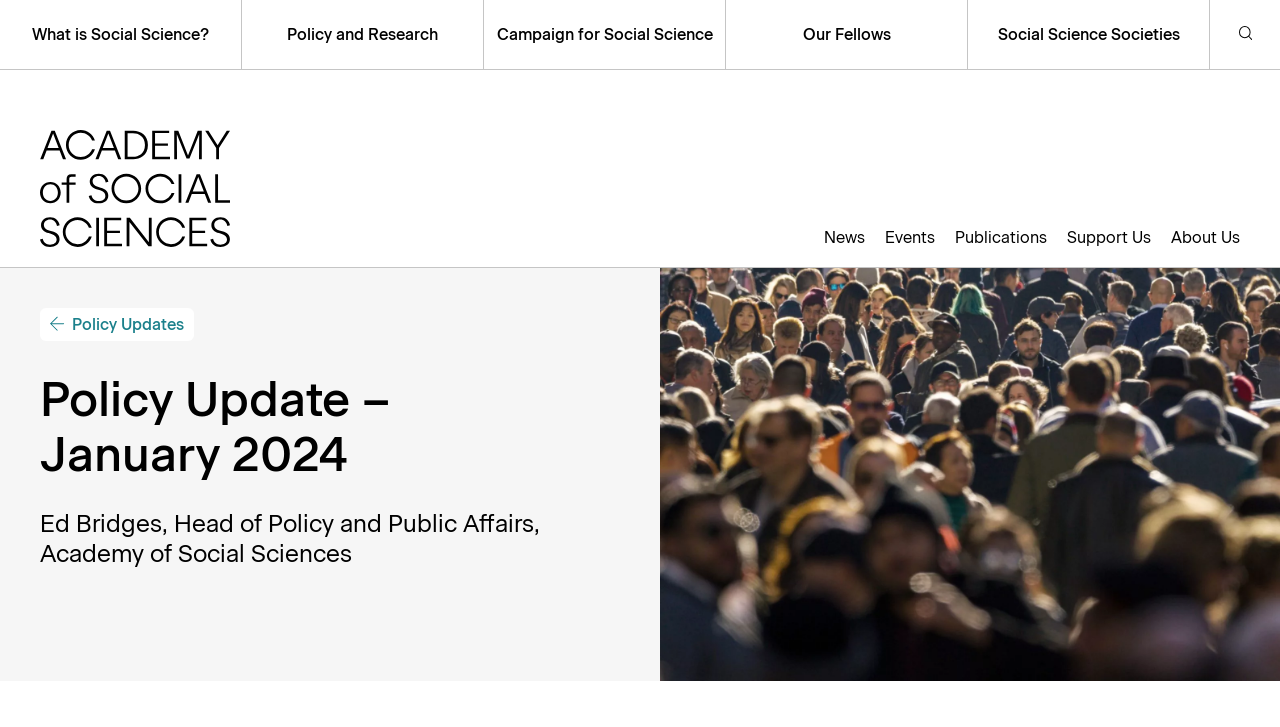What is the purpose of the search button?
Please respond to the question with a detailed and thorough explanation.

The purpose of the search button can be inferred from its location at the top-right corner of the webpage, where it is typically found on websites, and its label 'Search', which suggests that it is used to search the website for specific content.